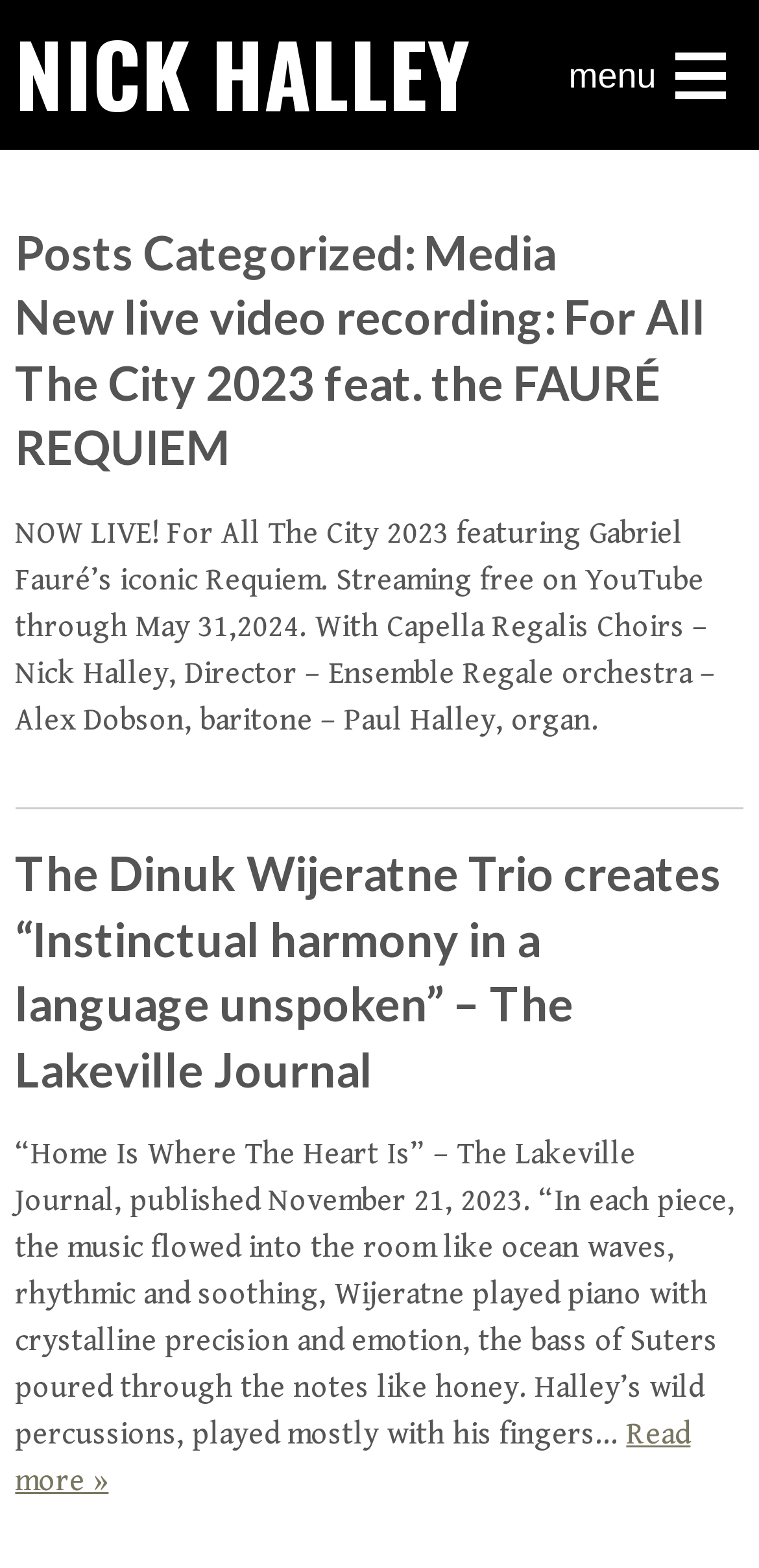What is the name of the baritone in the live video recording?
Provide a detailed answer to the question, using the image to inform your response.

I found the answer by looking at the article section of the webpage, specifically the text 'NOW LIVE! For All The City 2023 featuring Gabriel Fauré’s iconic Requiem... With Capella Regalis Choirs – Nick Halley, Director – Ensemble Regale orchestra – Alex Dobson, baritone...' which mentions Alex Dobson as the baritone.